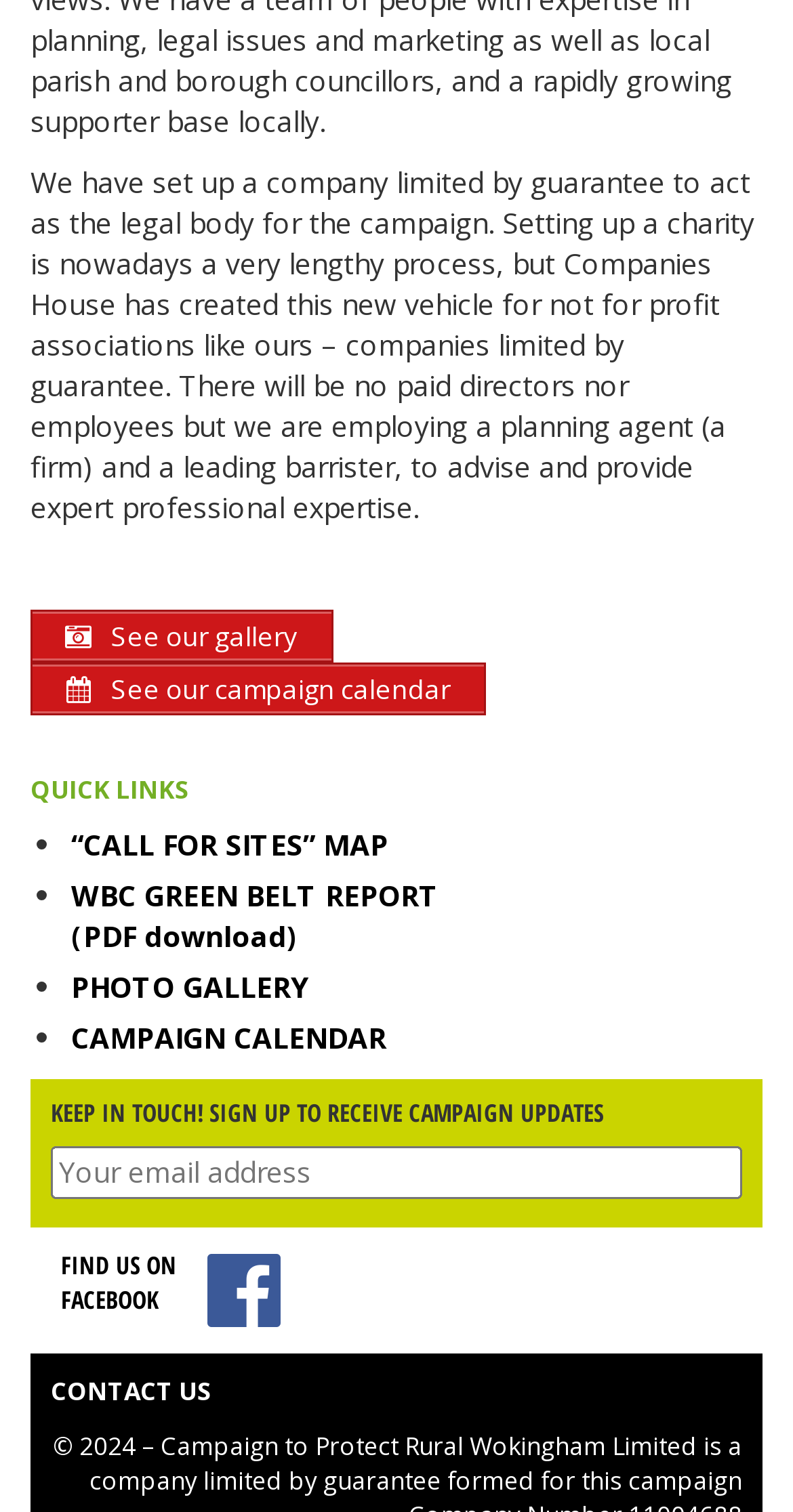Please identify the bounding box coordinates of the clickable region that I should interact with to perform the following instruction: "Download the WBC green belt report". The coordinates should be expressed as four float numbers between 0 and 1, i.e., [left, top, right, bottom].

[0.09, 0.579, 0.962, 0.633]